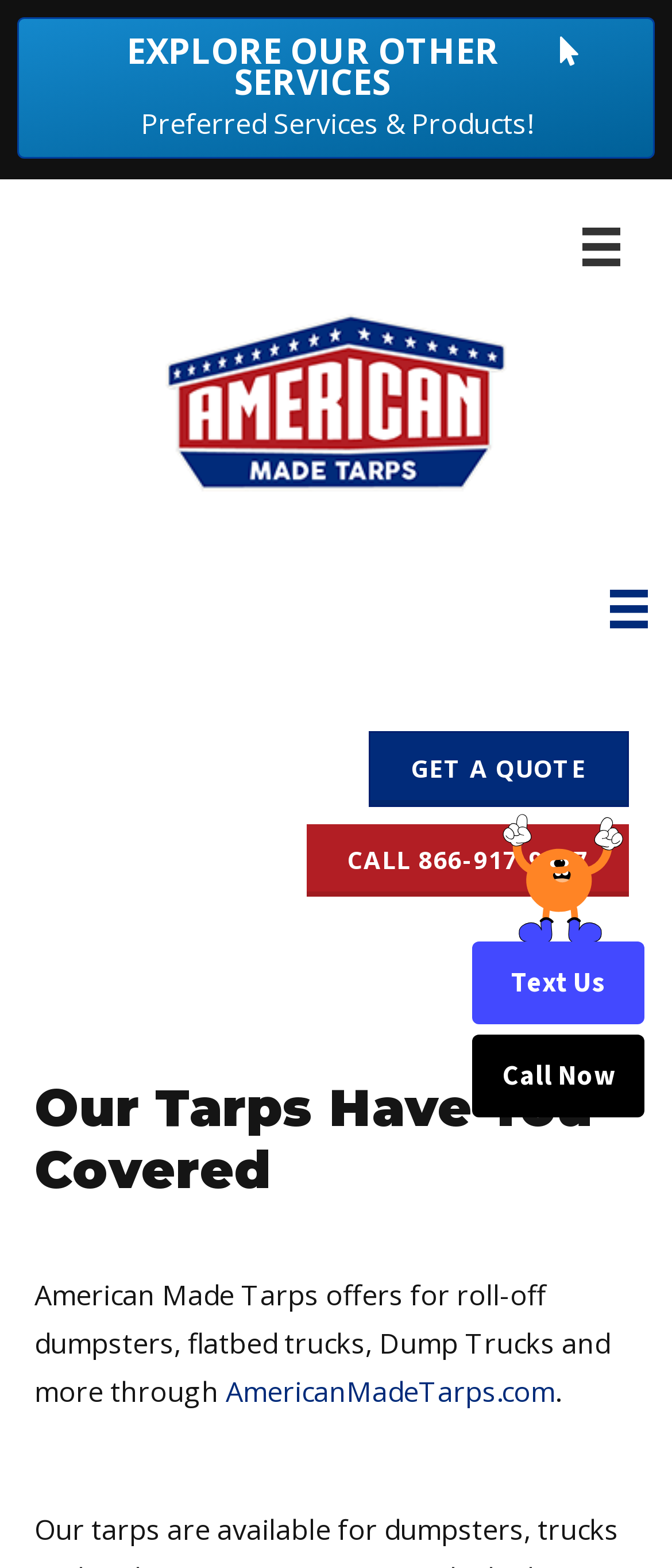Analyze the image and answer the question with as much detail as possible: 
What is the company name?

The company name can be found in the logo image at the top of the webpage, which is described as 'American Made Tarps Logo'.